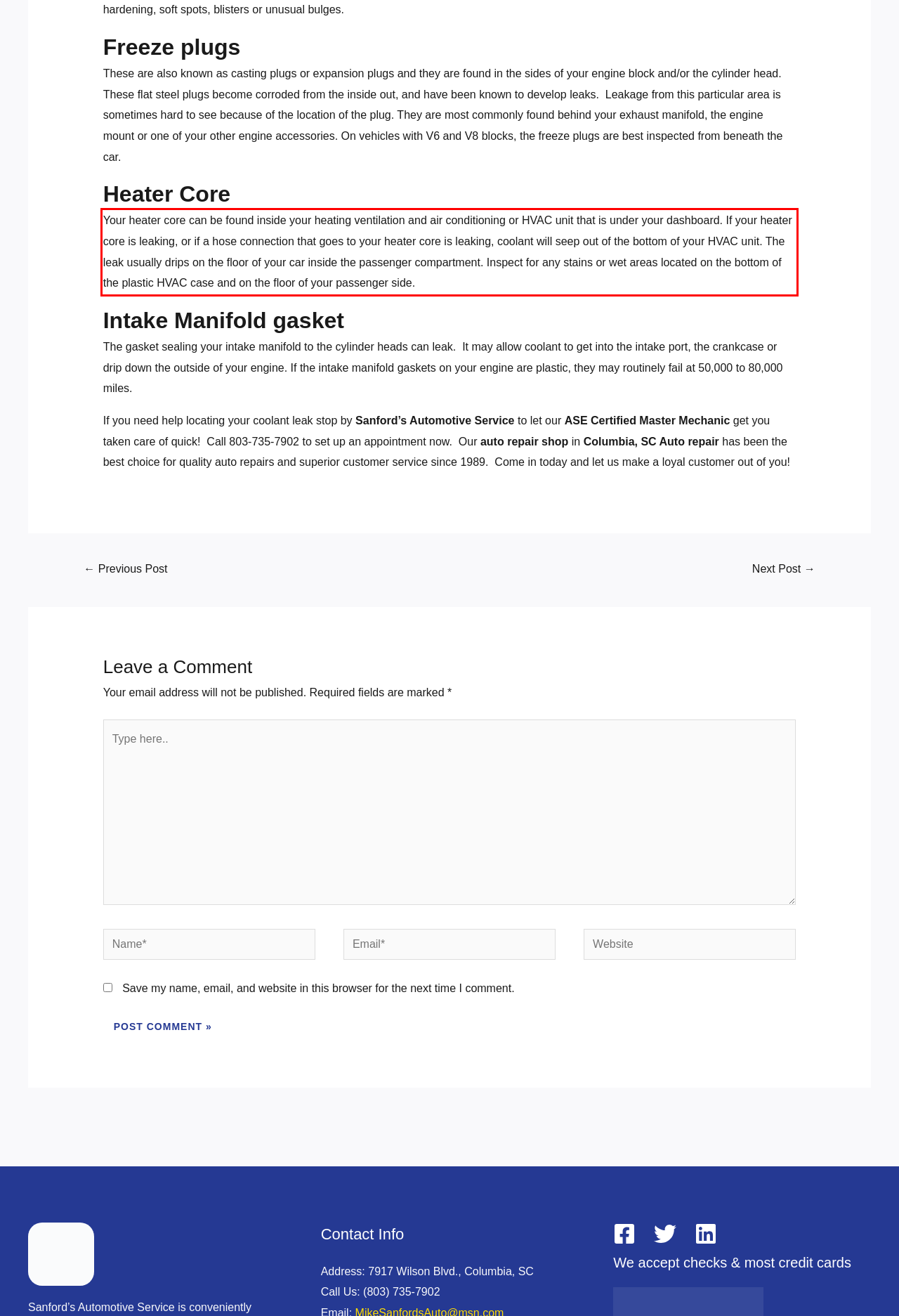The screenshot you have been given contains a UI element surrounded by a red rectangle. Use OCR to read and extract the text inside this red rectangle.

Your heater core can be found inside your heating ventilation and air conditioning or HVAC unit that is under your dashboard. If your heater core is leaking, or if a hose connection that goes to your heater core is leaking, coolant will seep out of the bottom of your HVAC unit. The leak usually drips on the floor of your car inside the passenger compartment. Inspect for any stains or wet areas located on the bottom of the plastic HVAC case and on the floor of your passenger side.